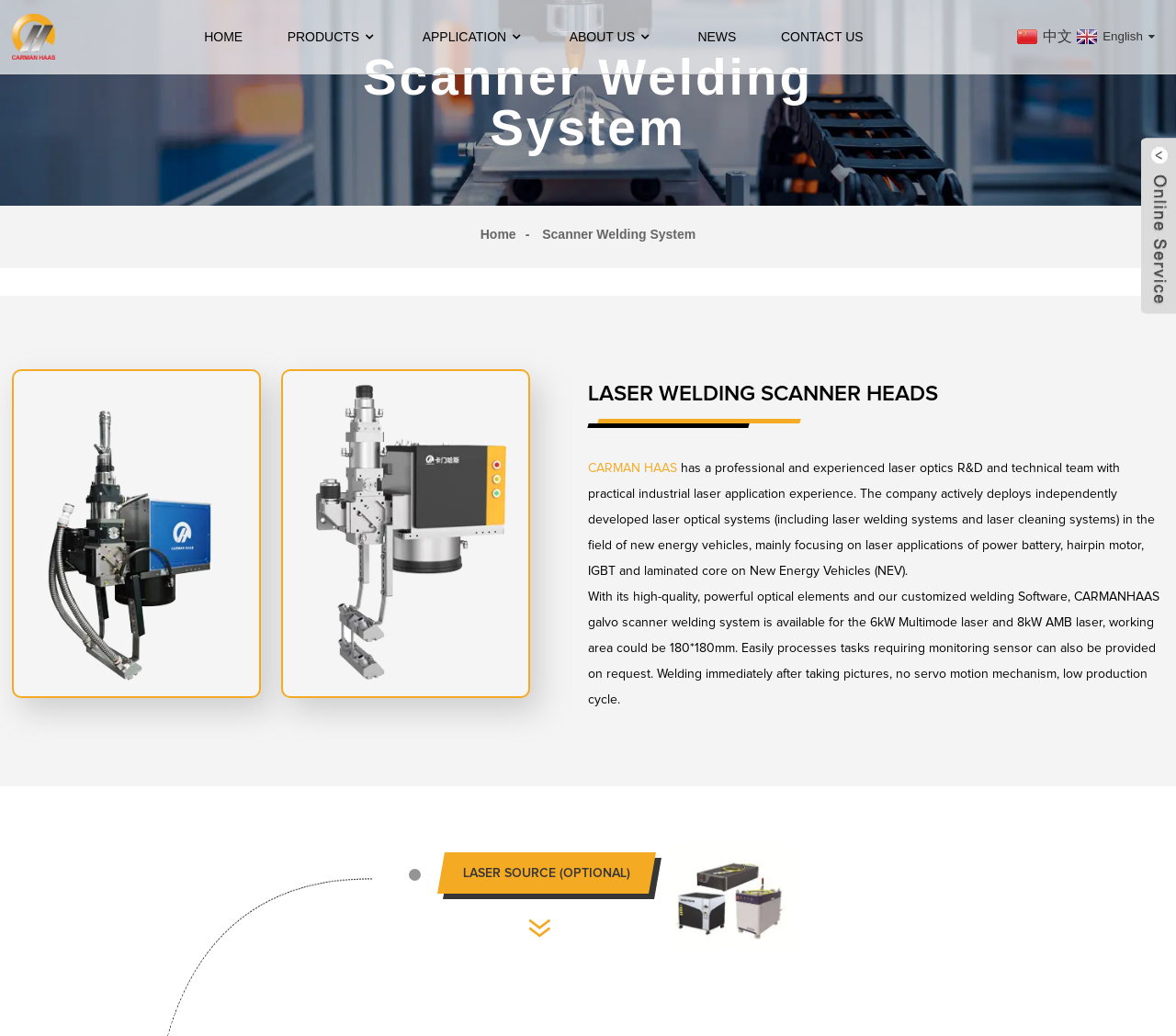Using the given element description, provide the bounding box coordinates (top-left x, top-left y, bottom-right x, bottom-right y) for the corresponding UI element in the screenshot: Contact Us

[0.664, 0.019, 0.734, 0.052]